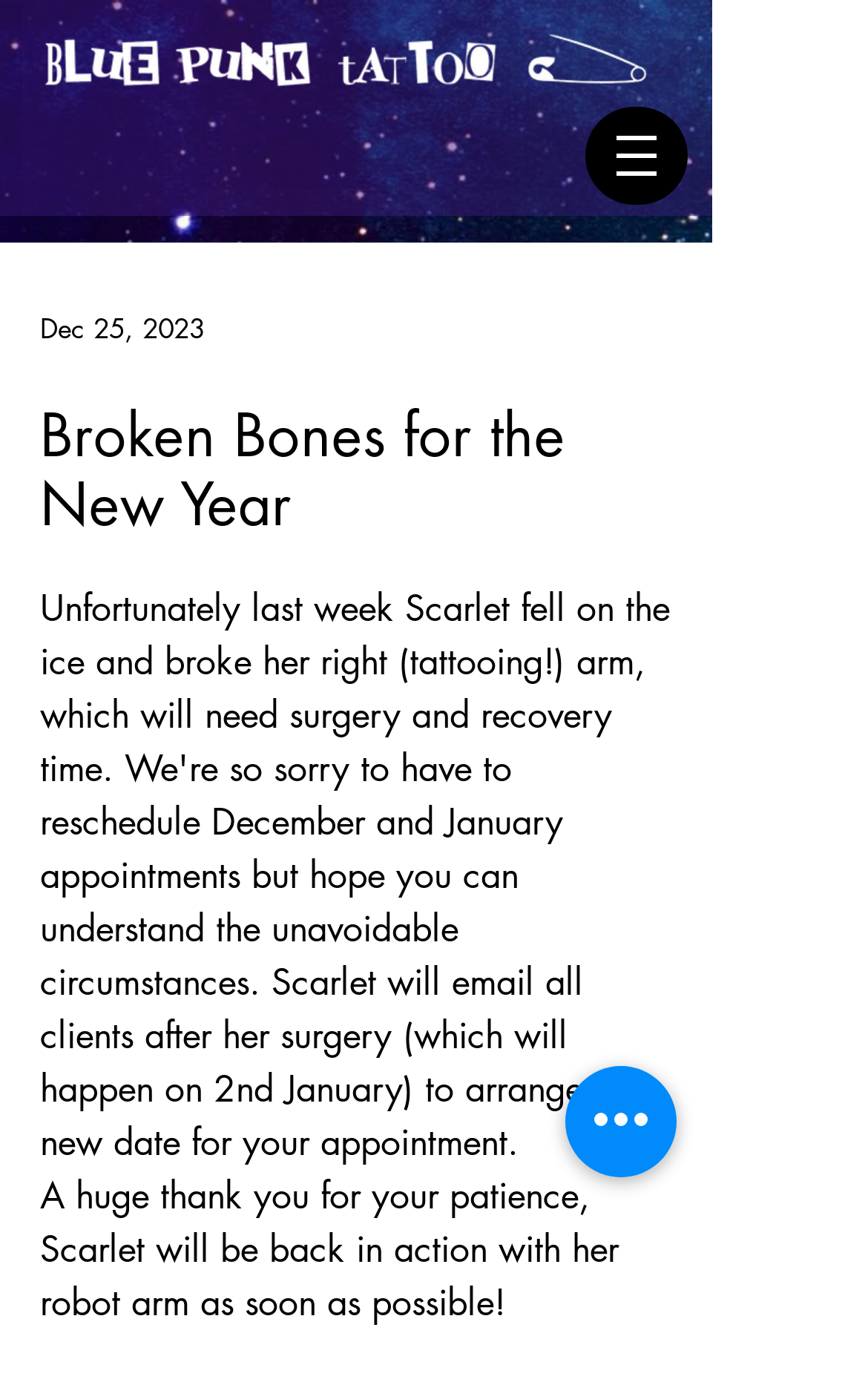What is the main heading displayed on the webpage? Please provide the text.

Broken Bones for the New Year